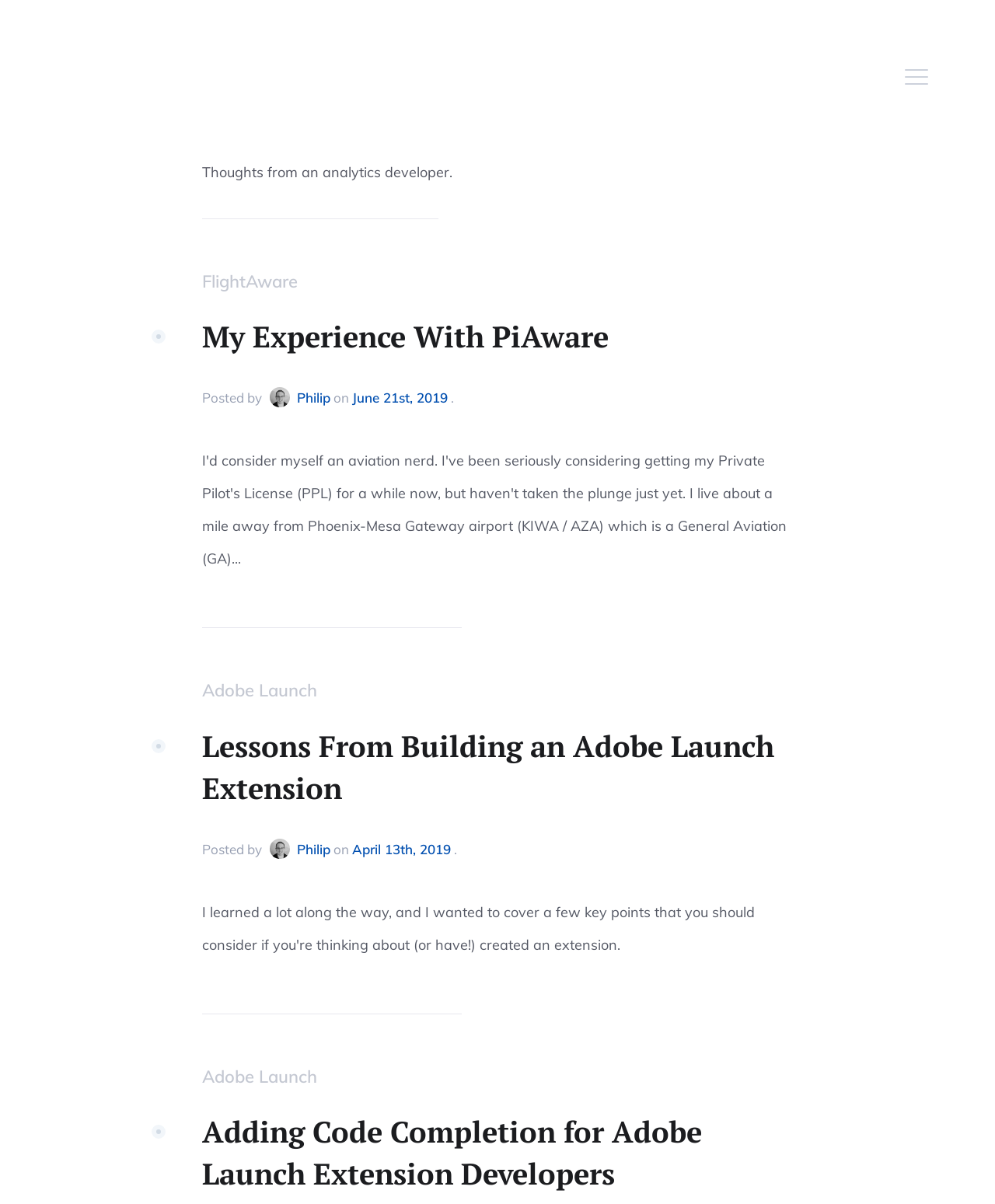Answer this question in one word or a short phrase: How many articles are on this webpage?

3